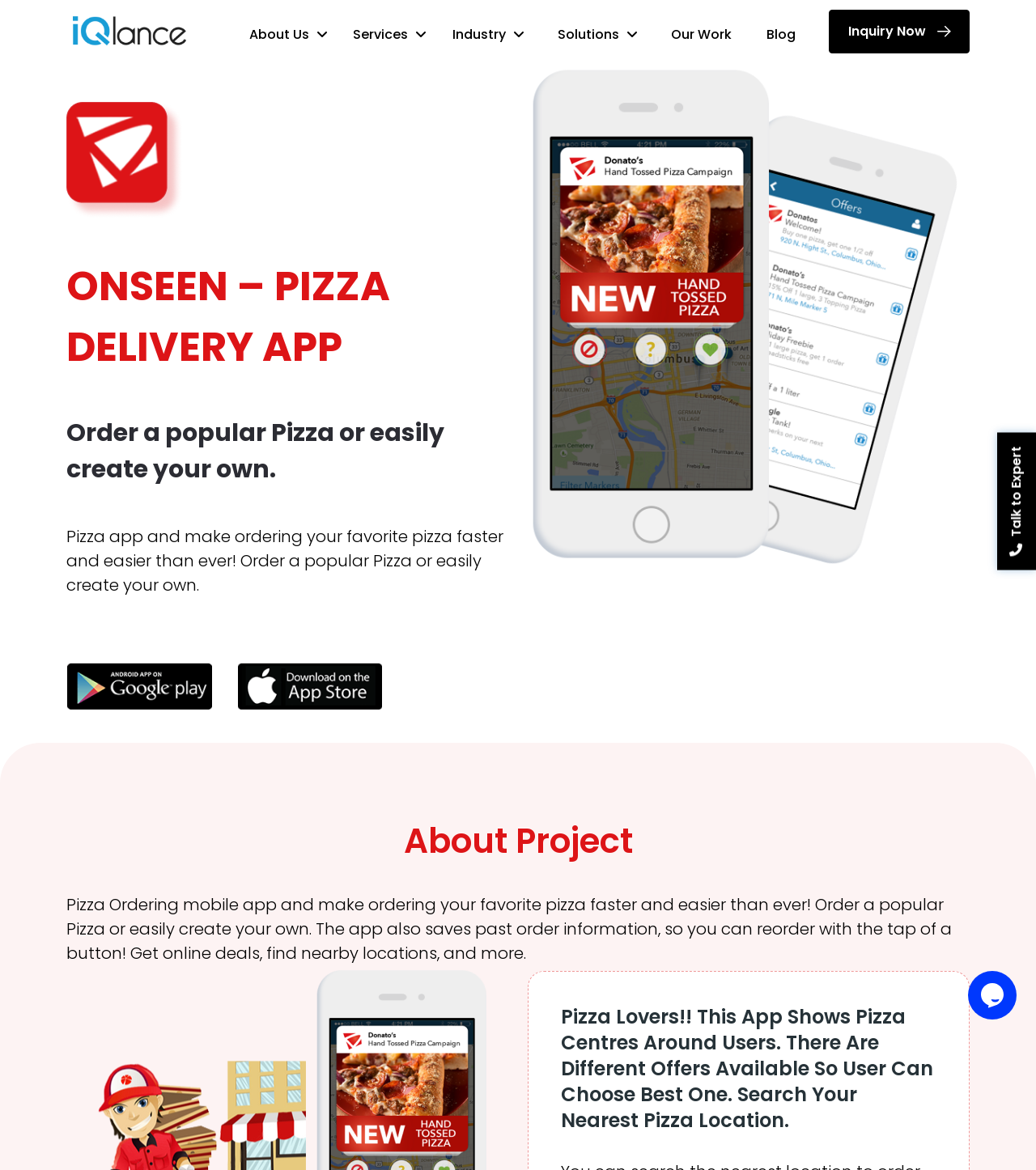Where can users download the OnSeen app?
Please answer using one word or phrase, based on the screenshot.

Play Store and iTunes Store